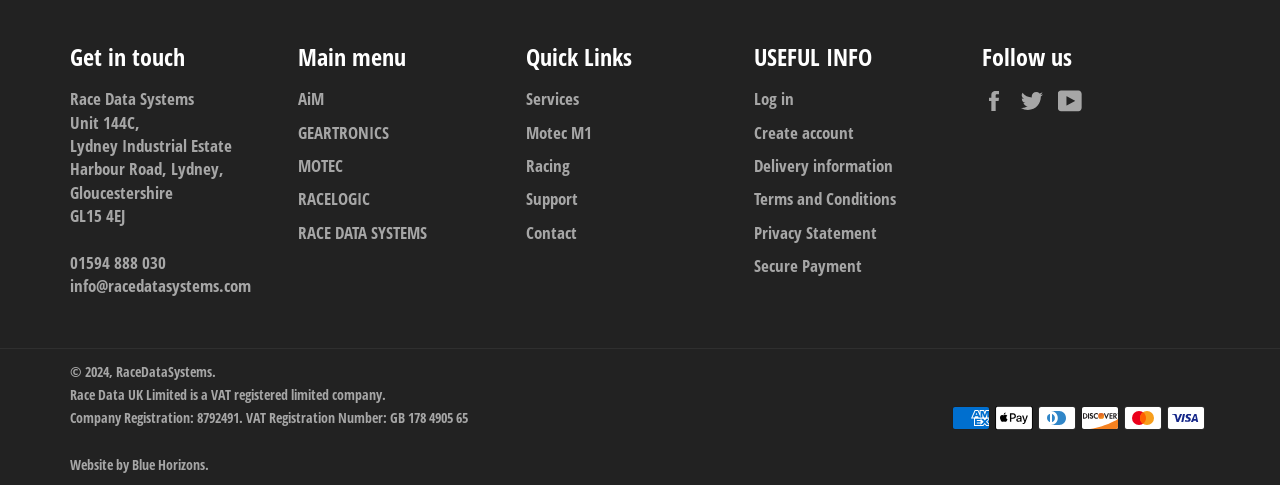Please identify the bounding box coordinates of the element that needs to be clicked to perform the following instruction: "Contact Race Data Systems".

[0.055, 0.565, 0.196, 0.613]